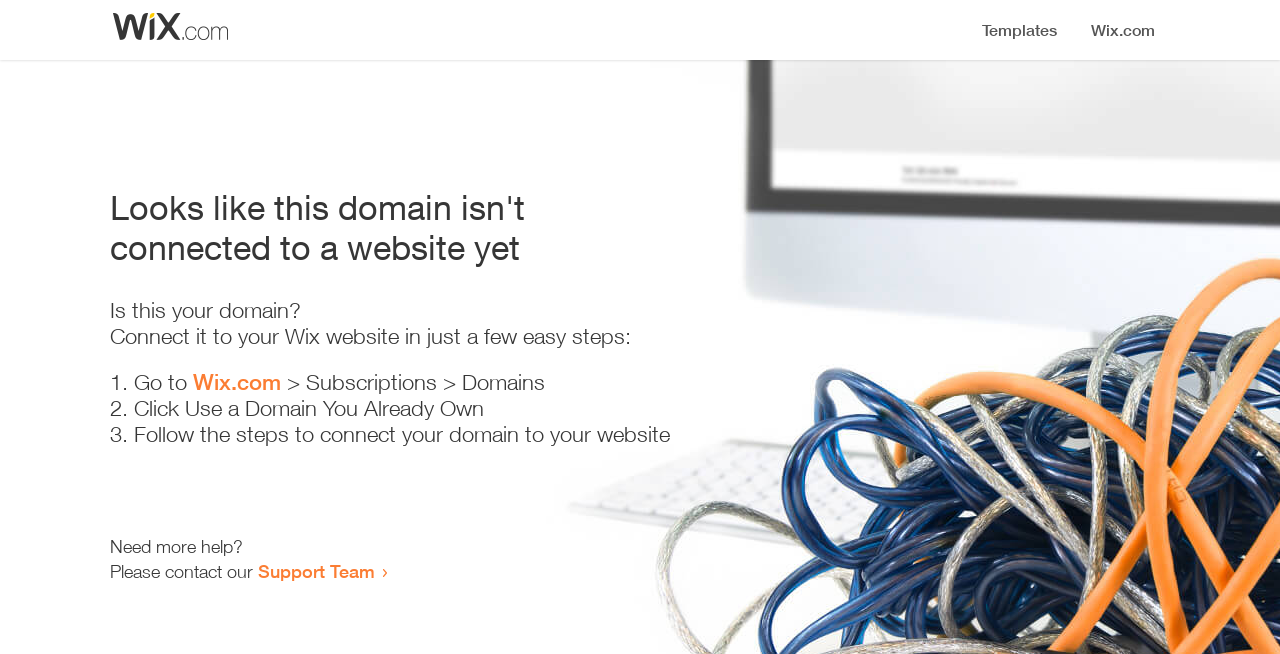Provide the bounding box coordinates of the UI element this sentence describes: "Wix.com".

[0.151, 0.564, 0.22, 0.604]